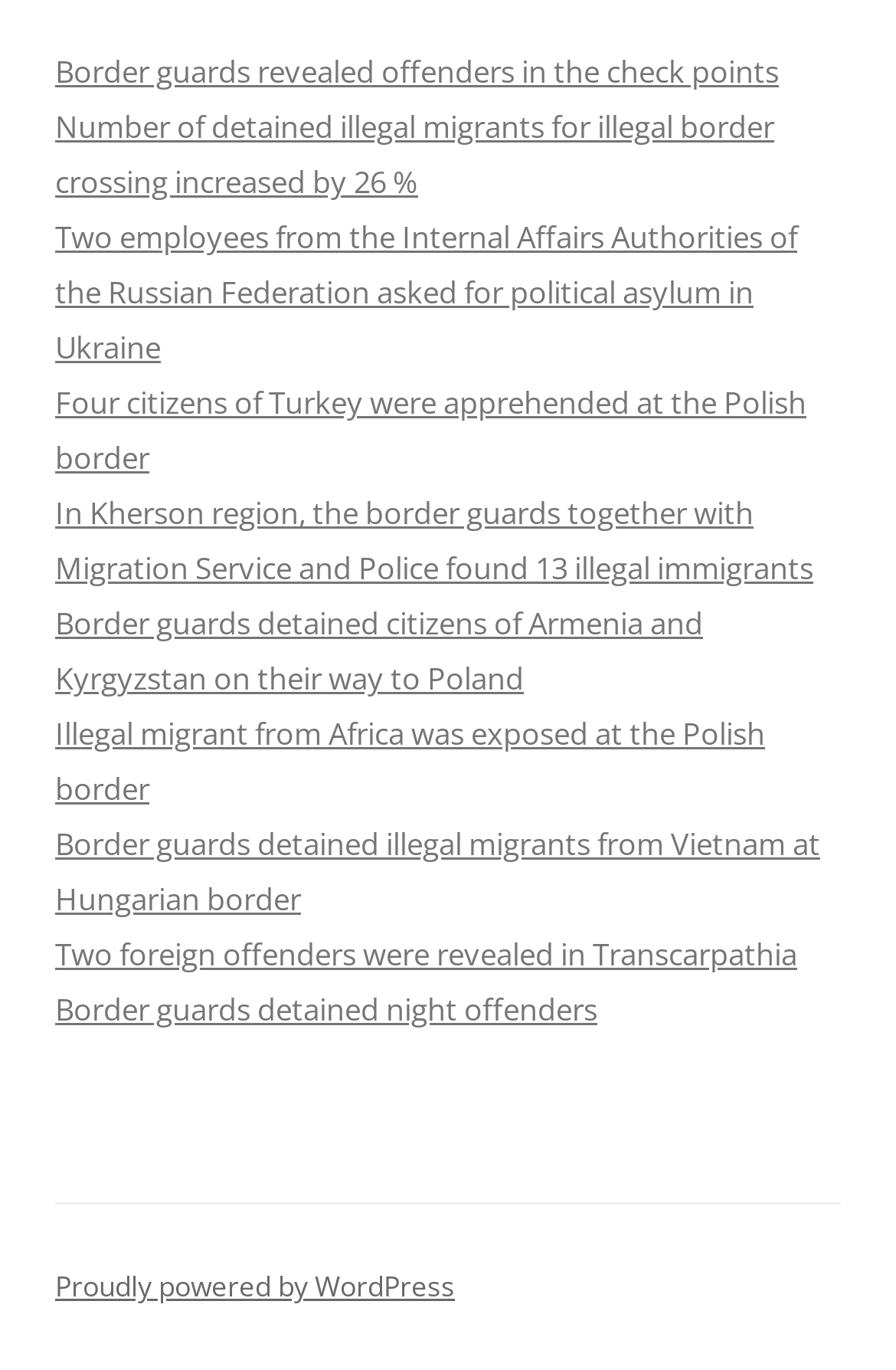Can you specify the bounding box coordinates of the area that needs to be clicked to fulfill the following instruction: "Visit the WordPress website"?

[0.062, 0.925, 0.508, 0.954]